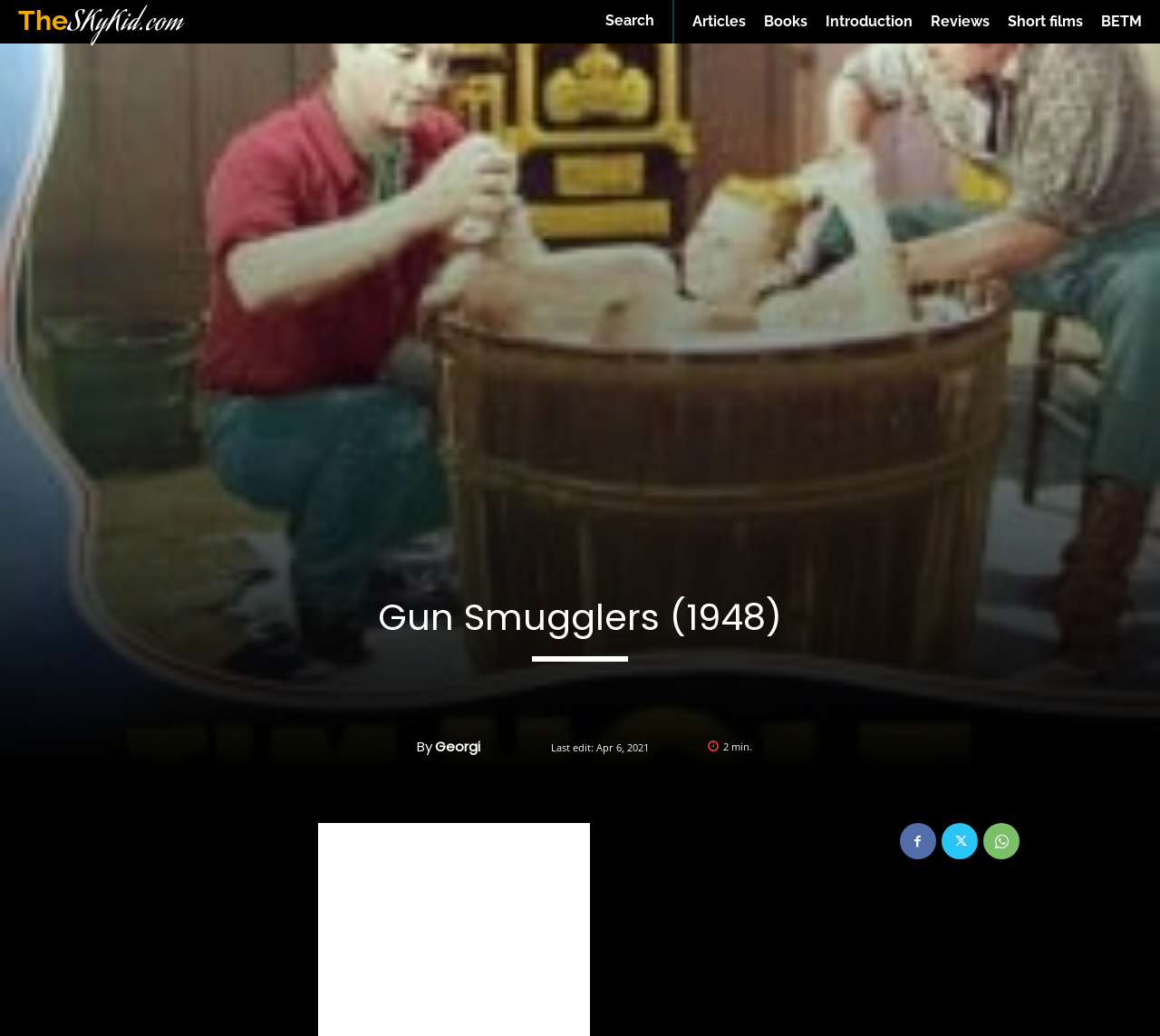Find the bounding box coordinates of the element I should click to carry out the following instruction: "go to TheSkyKid.com homepage".

[0.016, 0.005, 0.222, 0.037]